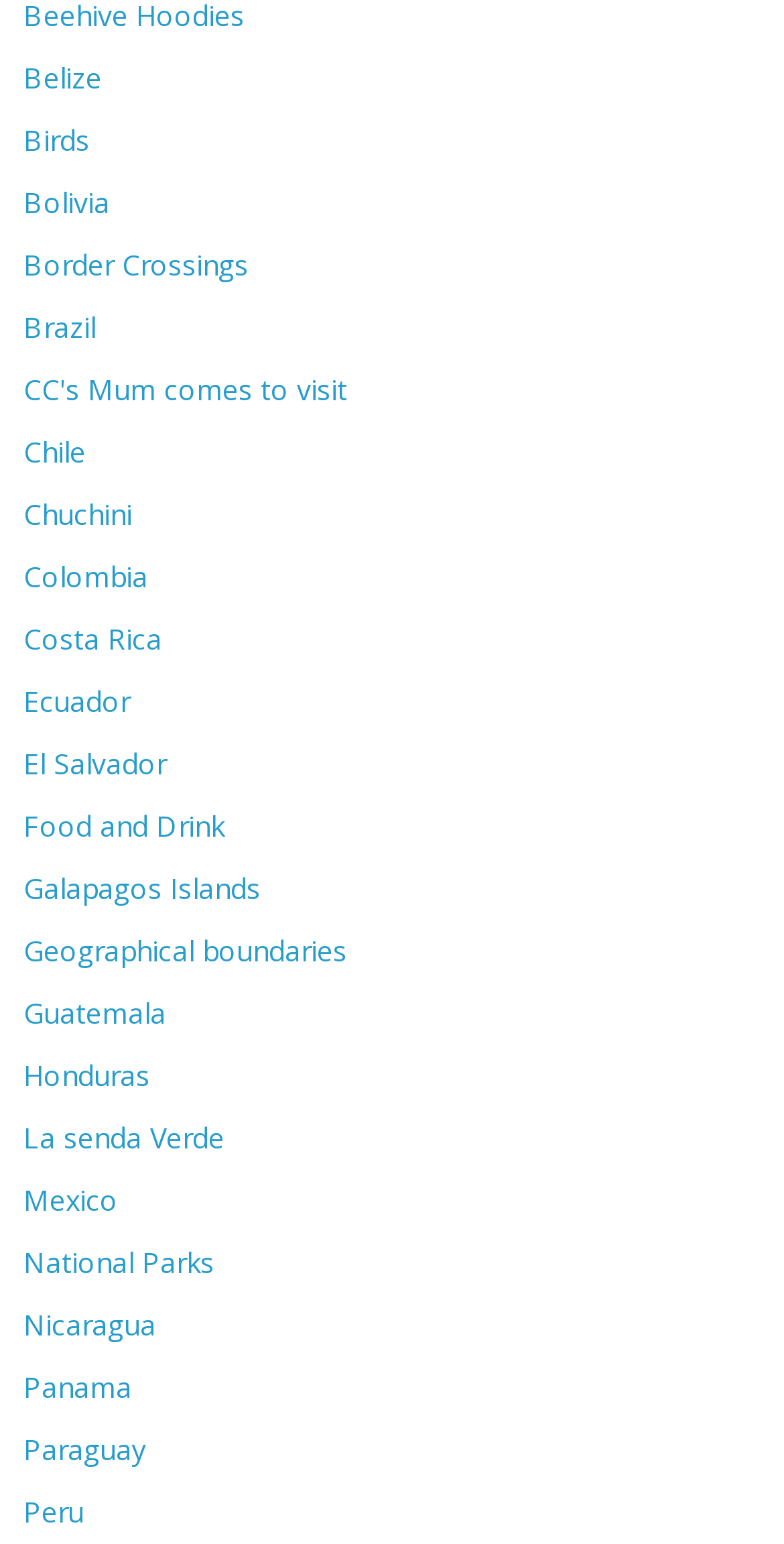Please identify the bounding box coordinates of where to click in order to follow the instruction: "read about CC's Mum comes to visit".

[0.03, 0.239, 0.443, 0.264]